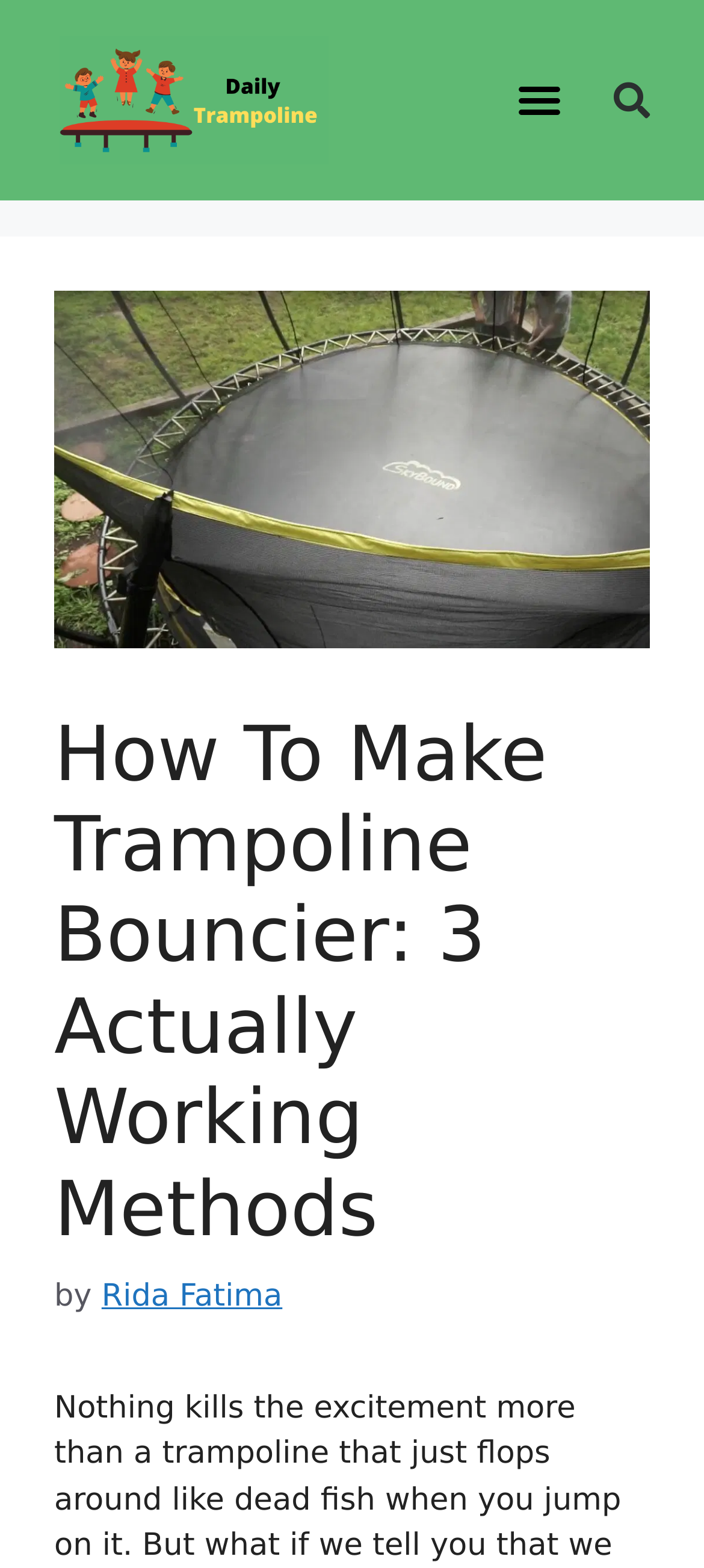What is the logo of the website?
Please provide a single word or phrase in response based on the screenshot.

Daily Trampoline Logo